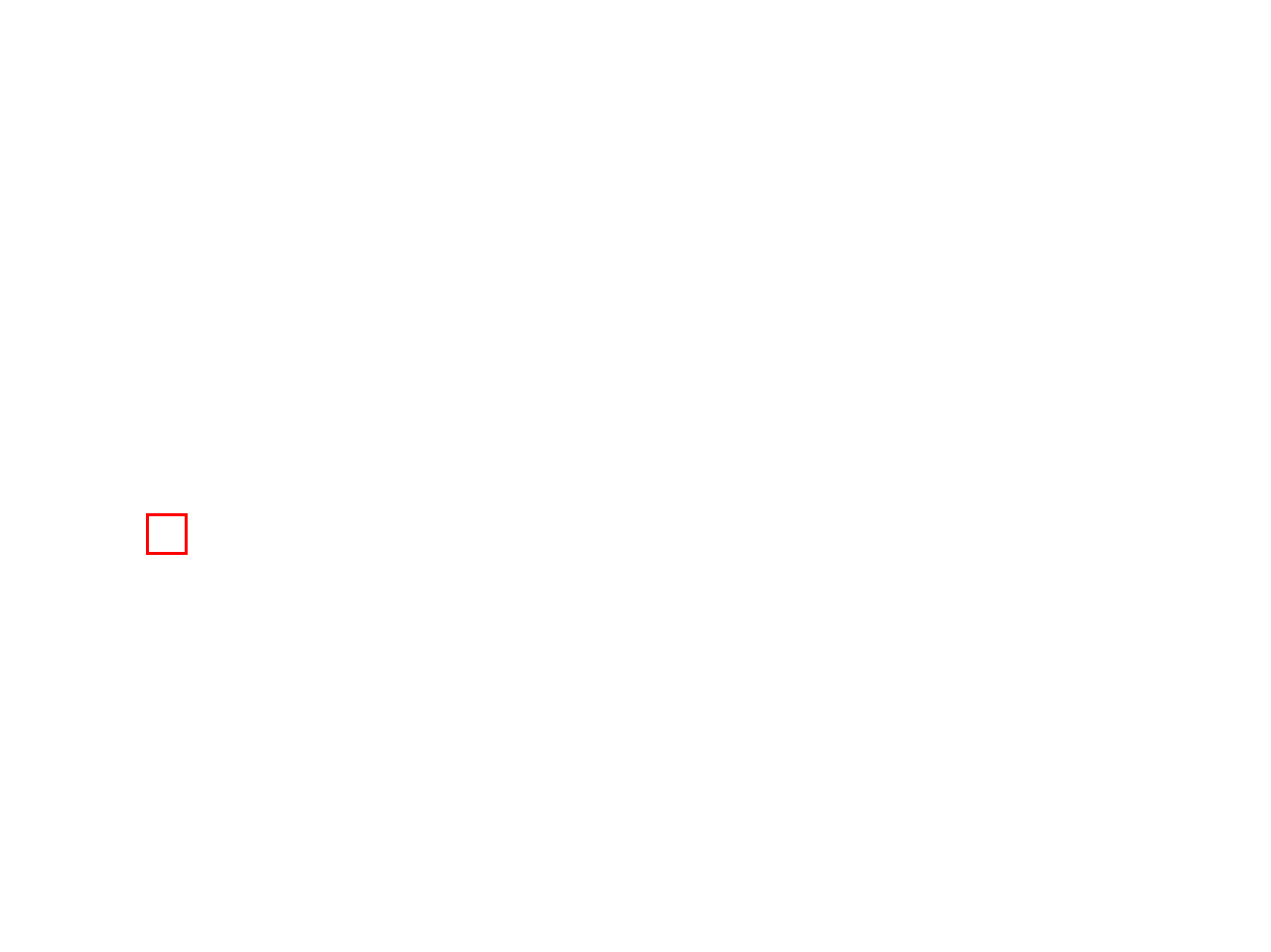You are provided a screenshot of a webpage featuring a red bounding box around a UI element. Choose the webpage description that most accurately represents the new webpage after clicking the element within the red bounding box. Here are the candidates:
A. Home - Kriesi.at - Premium WordPress Themes
B. Daniel wins the 2020 Health Psychology prize! – DiSH Lab
C. avacazares – DiSH Lab
D. Dr. T Featured on the Rebel Eaters Podcast! – DiSH Lab
E. Daniel Featured in PsyPost Article! – DiSH Lab
F. Love Your Bod Pod Interviews Dr. T! – DiSH Lab
G. avacazares – Page 3 – DiSH Lab
H. It’s Weight Stigma Awareness Week! – DiSH Lab

G